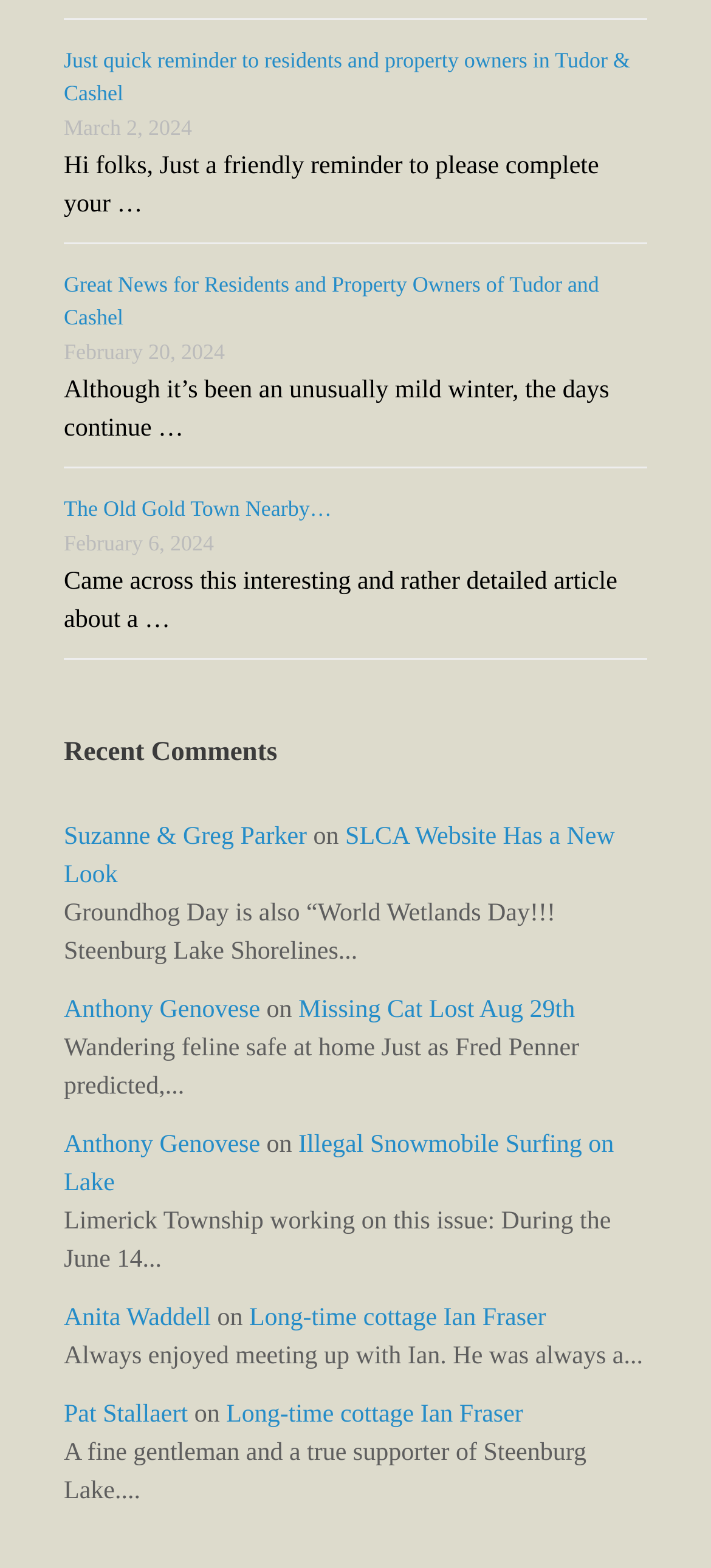Based on the image, provide a detailed and complete answer to the question: 
What is the topic of the article associated with the date 'February 20, 2024'?

I looked for the time element with the date 'February 20, 2024' and found that it is associated with the static text 'Although it’s been an unusually mild winter, the days continue …', which suggests that the topic of the article is related to winter.